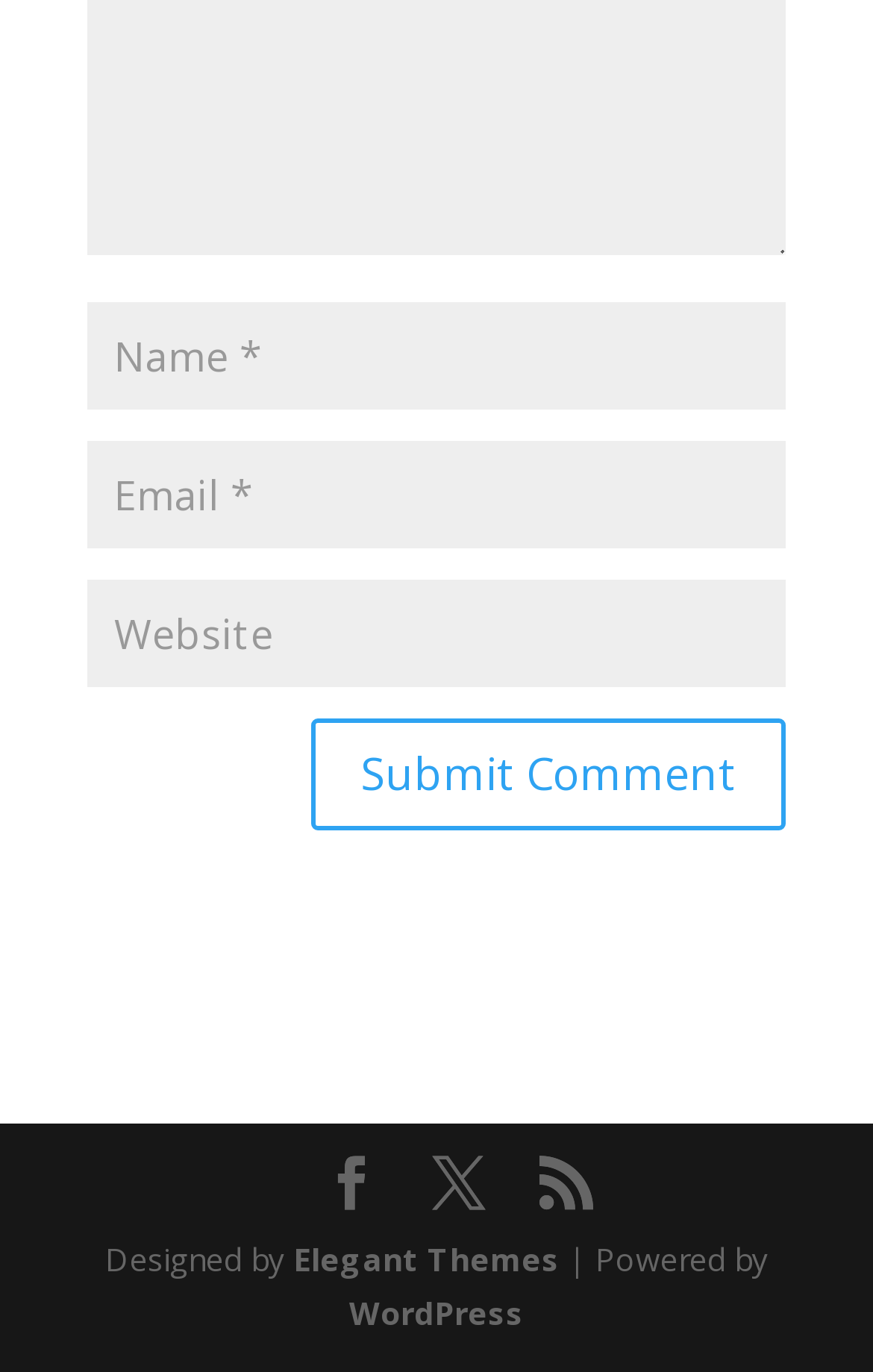What is the required information to submit a comment?
Please ensure your answer to the question is detailed and covers all necessary aspects.

The form has two required input fields, one labeled 'Name *' and the other labeled 'Email *', indicating that the user must provide their name and email to submit a comment.